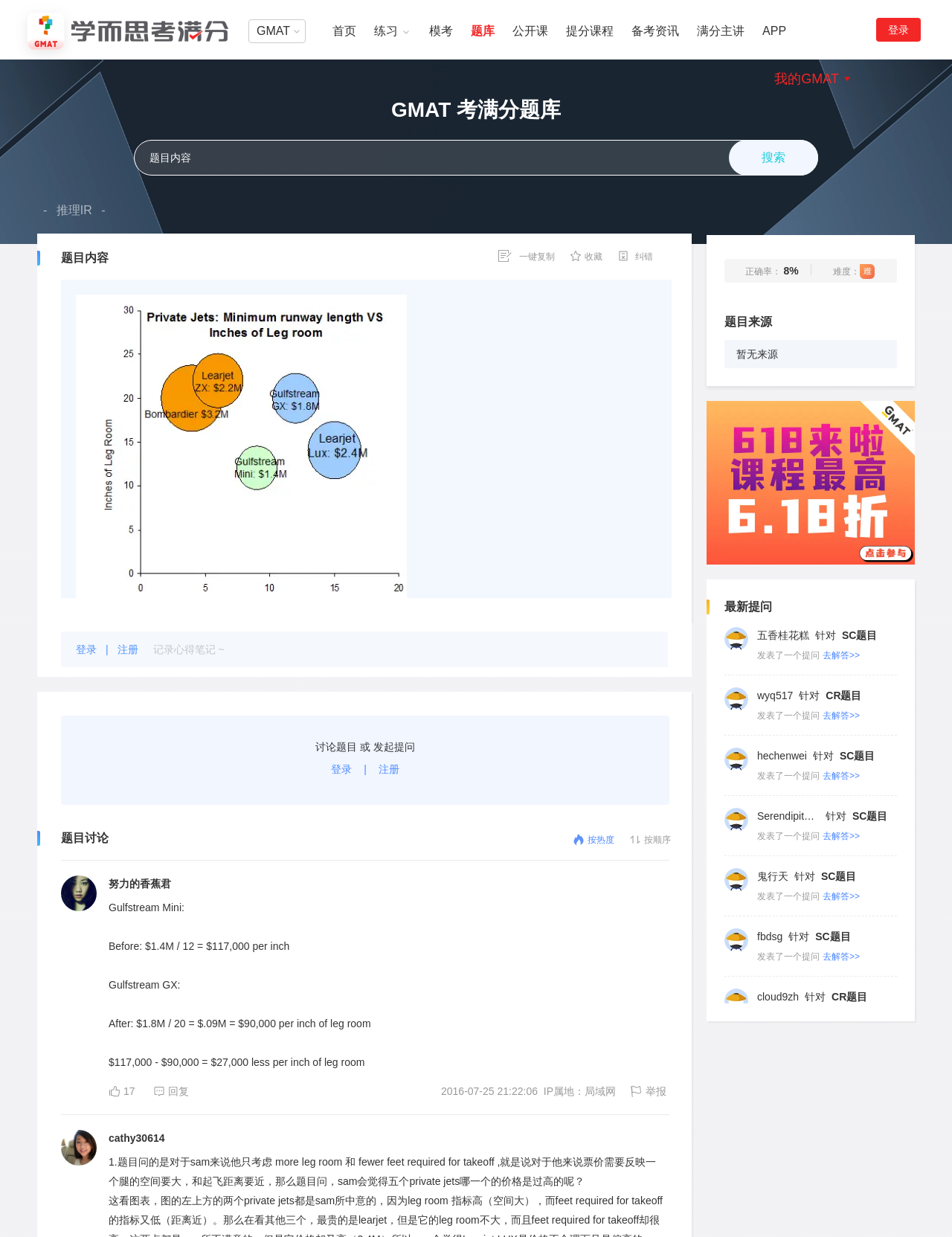From the element description: "Ausstellungen", extract the bounding box coordinates of the UI element. The coordinates should be expressed as four float numbers between 0 and 1, in the order [left, top, right, bottom].

None